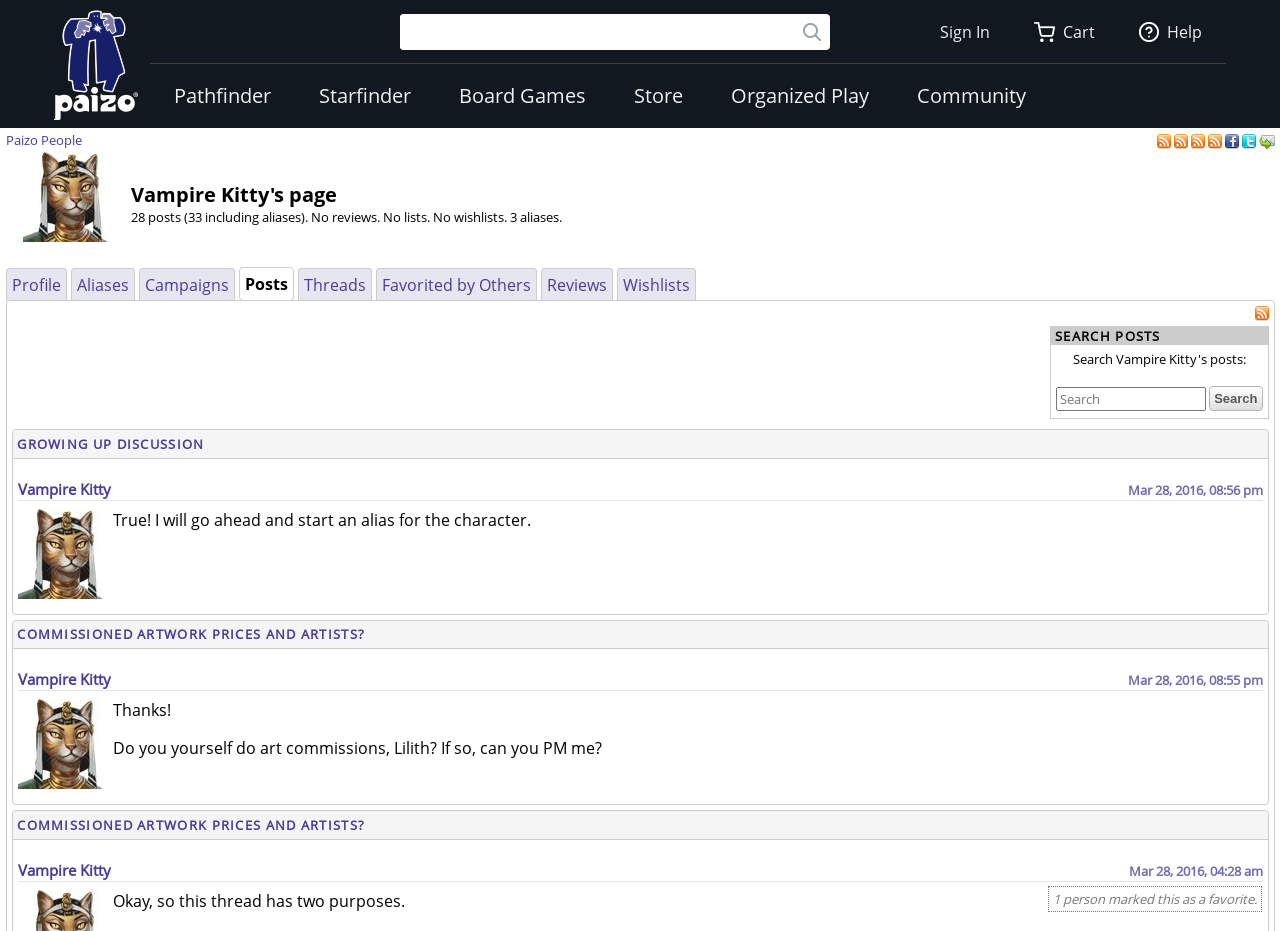Bounding box coordinates are specified in the format (top-left x, top-left y, bottom-right x, bottom-right y). All values are floating point numbers bounded between 0 and 1. Please provide the bounding box coordinate of the region this sentence describes: Pathfinder Society▾▾

[0.565, 0.155, 0.721, 0.179]